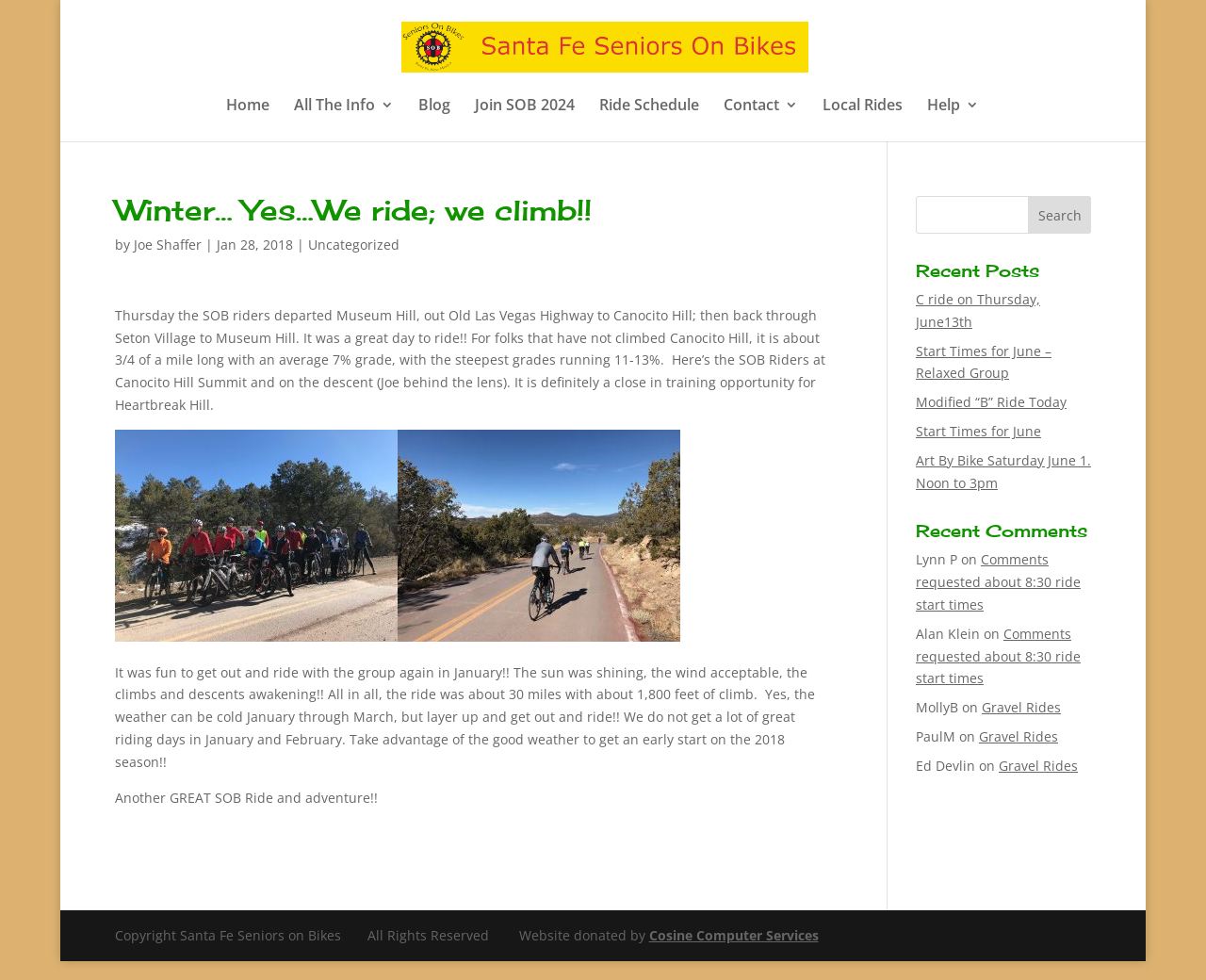What is the purpose of the textbox?
Using the information from the image, provide a comprehensive answer to the question.

I found the answer by looking at the search box element, which has a textbox and a button labeled 'Search'. This suggests that the purpose of the textbox is to input search queries.